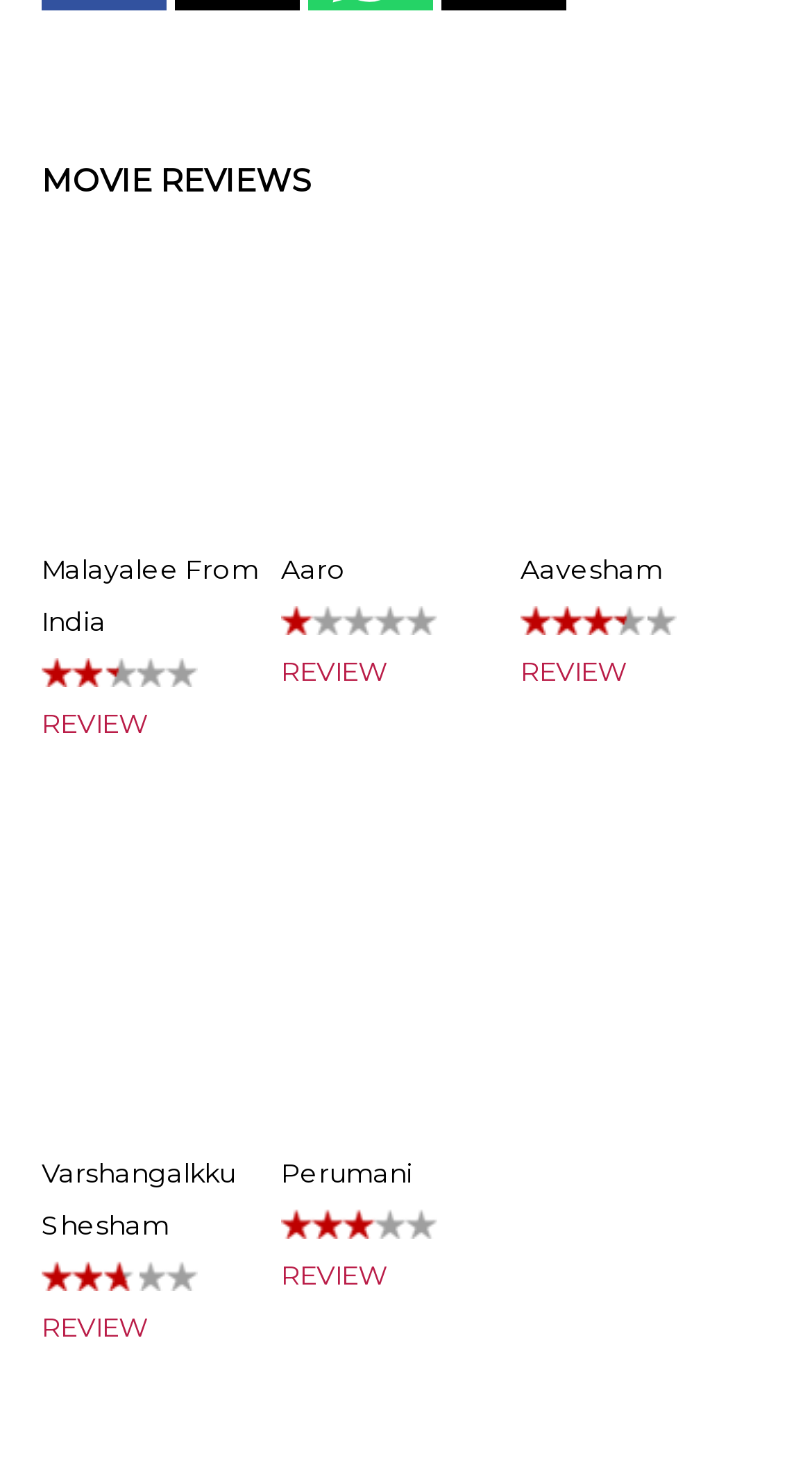What is the name of the last movie? Observe the screenshot and provide a one-word or short phrase answer.

Perumani